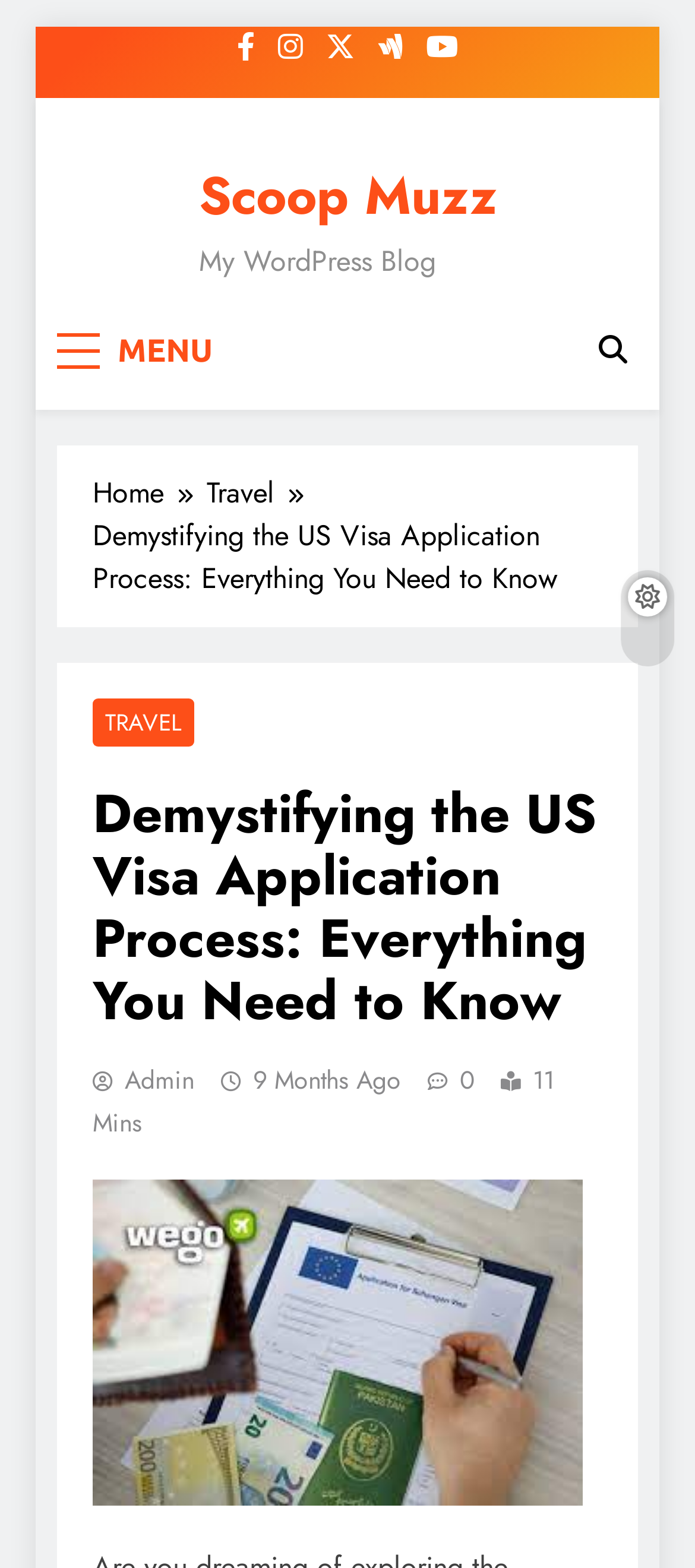What is the name of the blog?
Provide a thorough and detailed answer to the question.

I found the answer by looking at the static text element with the text 'My WordPress Blog' located at the top of the webpage, below the link 'Scoop Muzz'.